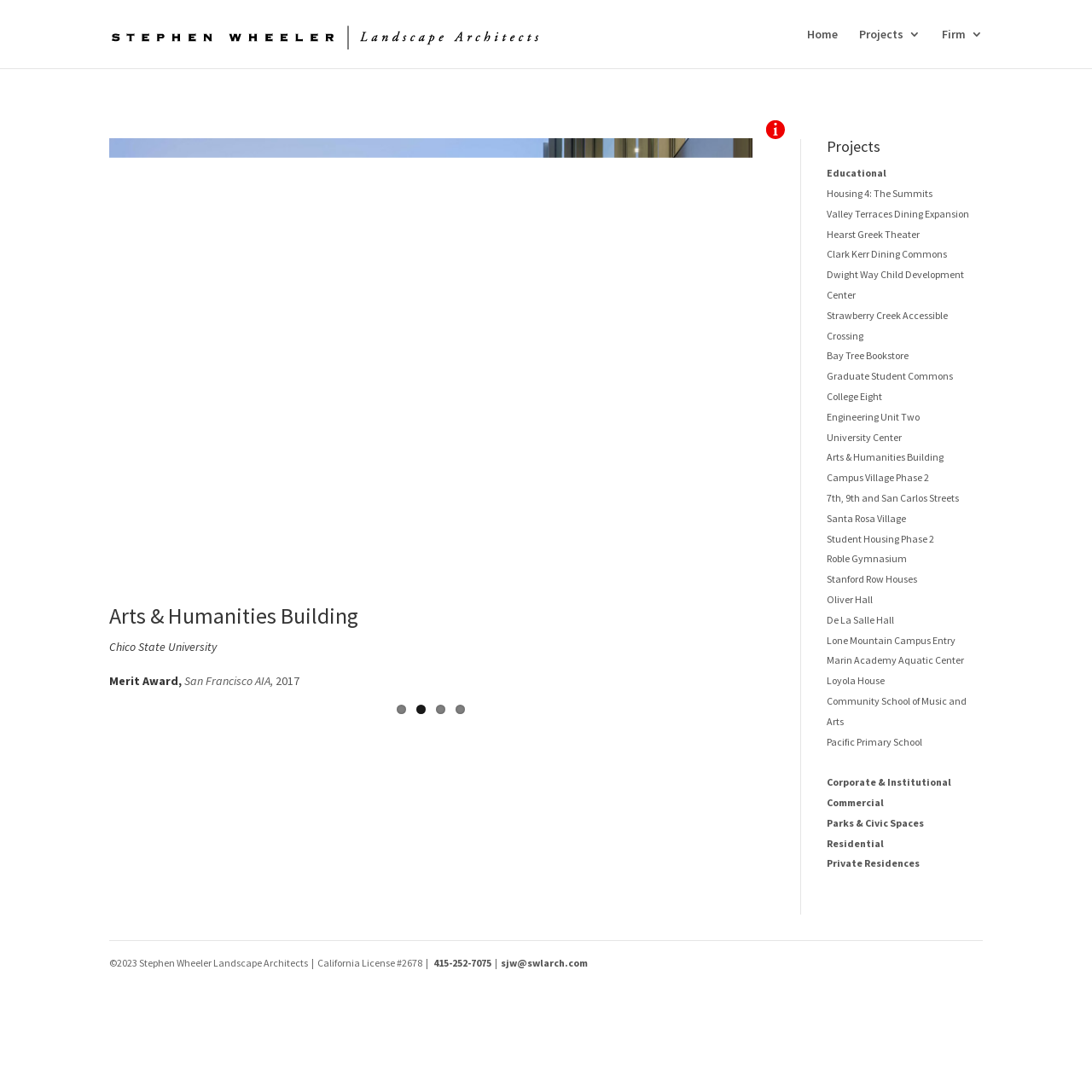What is the award received by the Arts & Humanities Building?
Please answer the question with as much detail and depth as you can.

The answer can be found in the StaticText element with the text 'Merit Award,' which is located below the heading 'Arts & Humanities Building'.